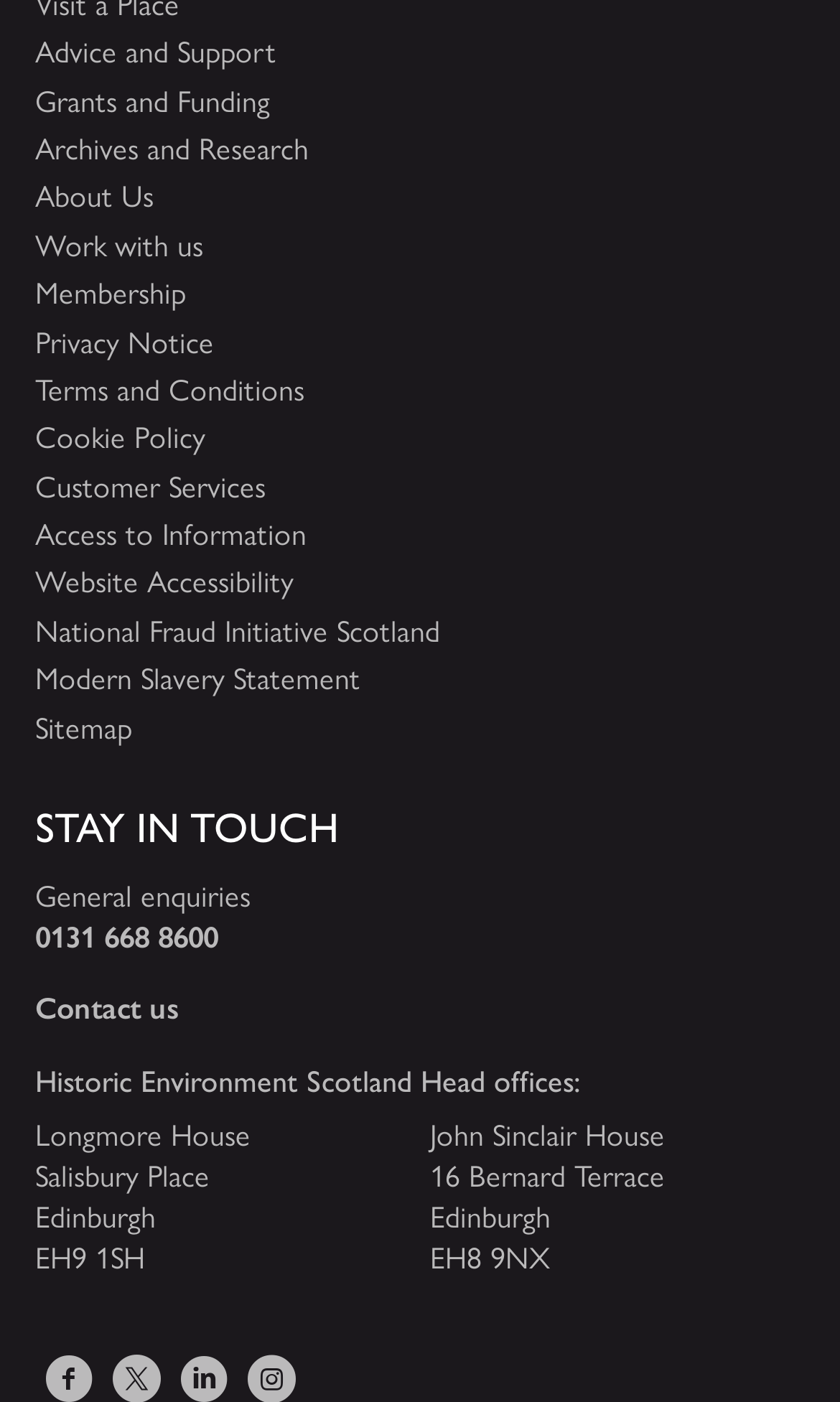Please identify the bounding box coordinates of the element on the webpage that should be clicked to follow this instruction: "Know about us". The bounding box coordinates should be given as four float numbers between 0 and 1, formatted as [left, top, right, bottom].

[0.042, 0.127, 0.958, 0.151]